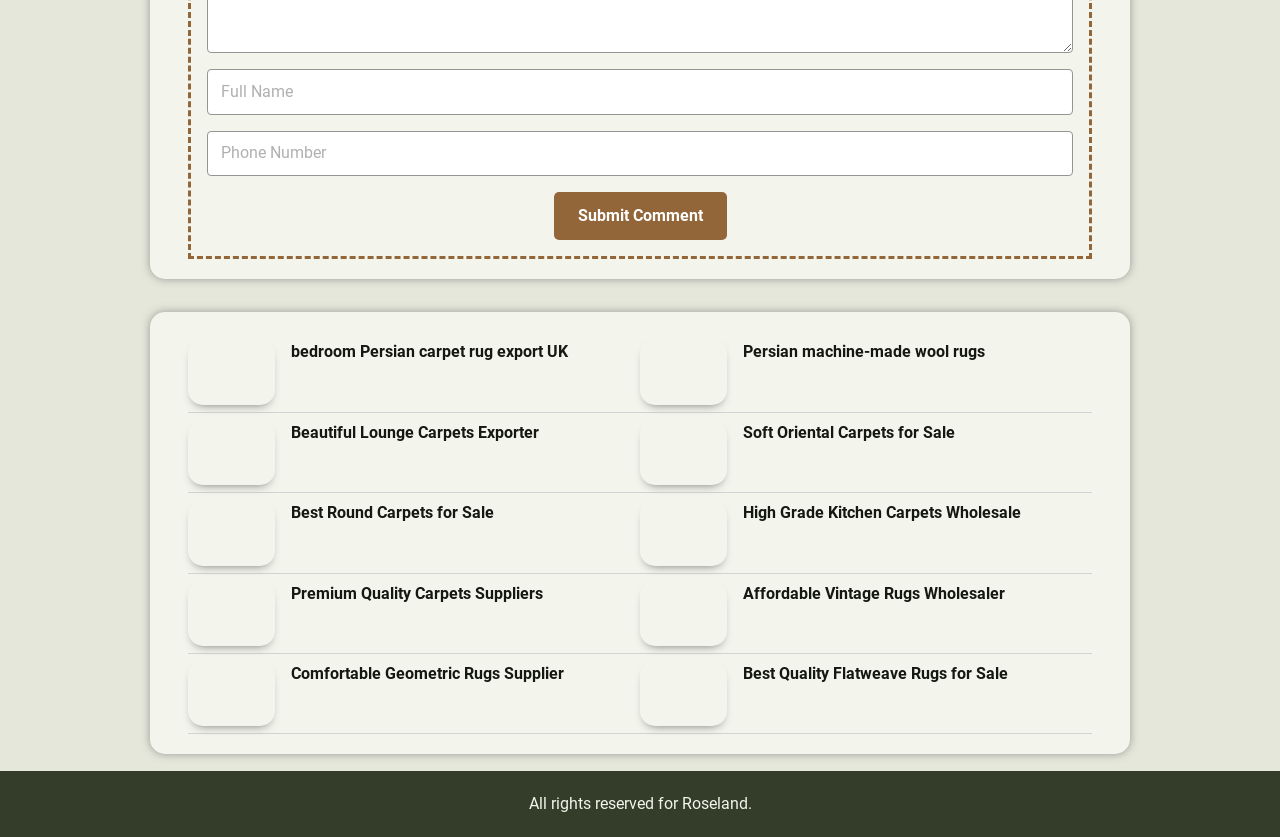Find the bounding box coordinates of the area that needs to be clicked in order to achieve the following instruction: "View bedroom Persian carpet rug export UK". The coordinates should be specified as four float numbers between 0 and 1, i.e., [left, top, right, bottom].

[0.147, 0.405, 0.215, 0.484]